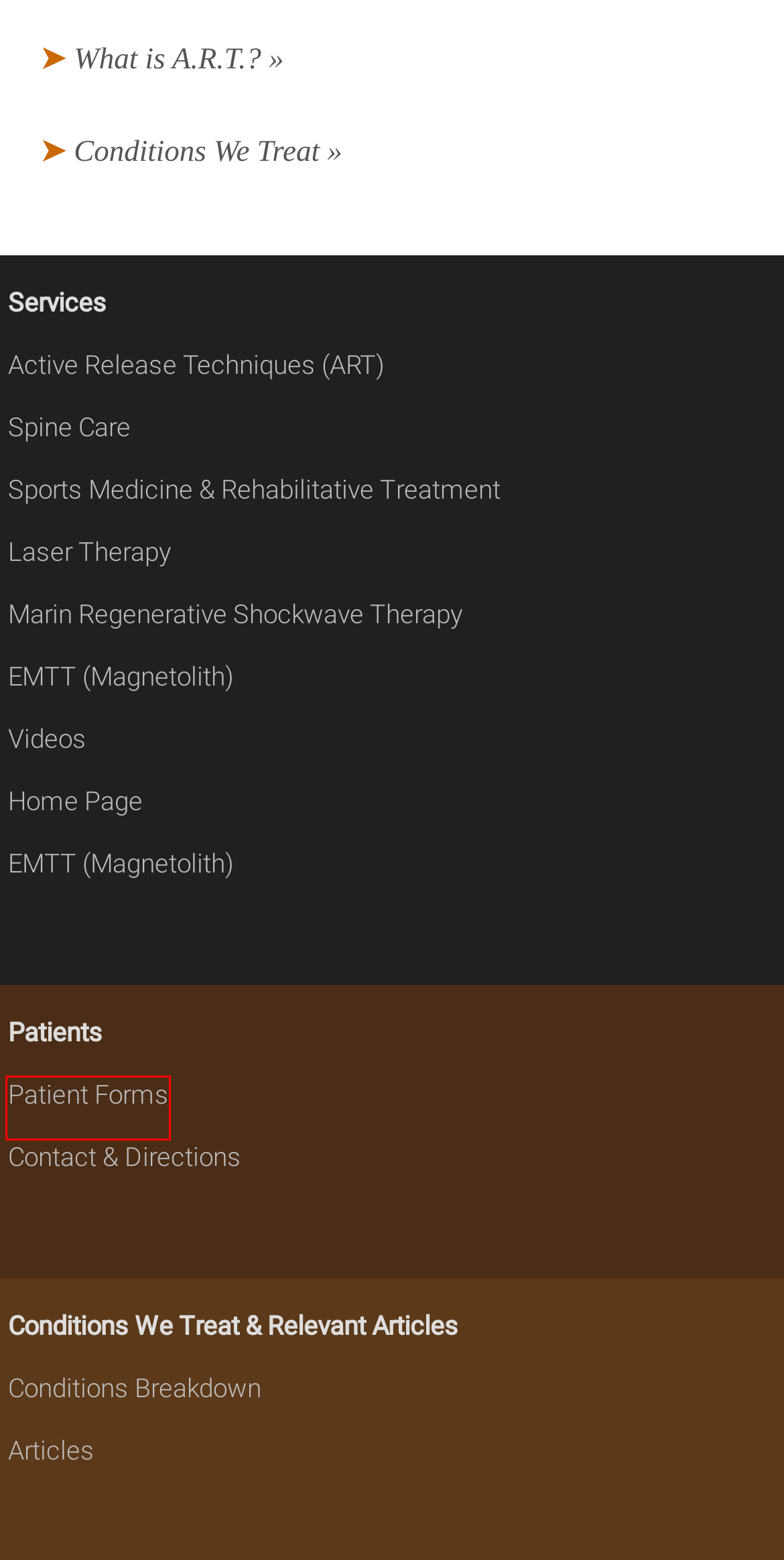You have a screenshot of a webpage with an element surrounded by a red bounding box. Choose the webpage description that best describes the new page after clicking the element inside the red bounding box. Here are the candidates:
A. Services – Marin Spine & Sports
B. Sports Medicine & Rehabilitative Treatment – Marin Spine & Sports
C. Spine Care – Marin Spine & Sports
D. Contact & Directions – Marin Spine & Sports
E. EMTT (Magnetolith) – Marin Spine & Sports
F. Laser Therapy – Marin Spine & Sports
G. Patient Forms – Marin Spine & Sports
H. Marin Regenerative Shockwave Therapy – Marin Spine & Sports

G